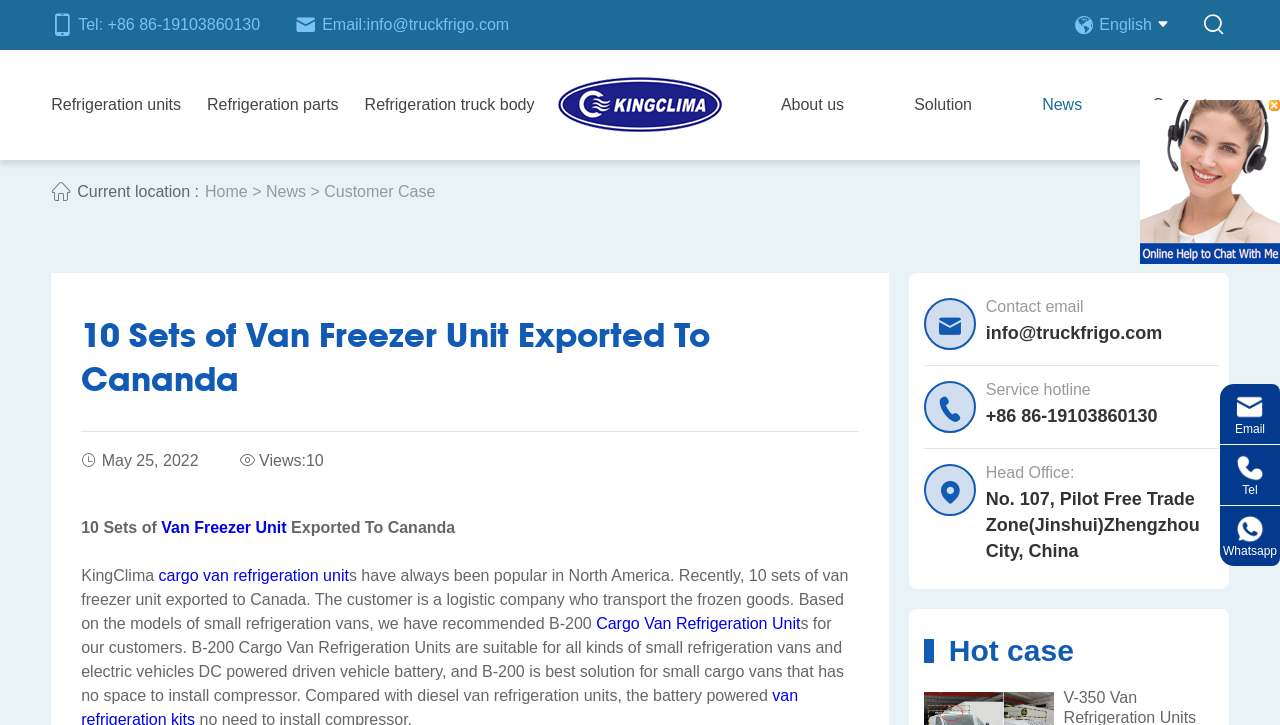Locate the bounding box coordinates of the clickable area to execute the instruction: "Click the Email link". Provide the coordinates as four float numbers between 0 and 1, represented as [left, top, right, bottom].

[0.231, 0.018, 0.398, 0.051]